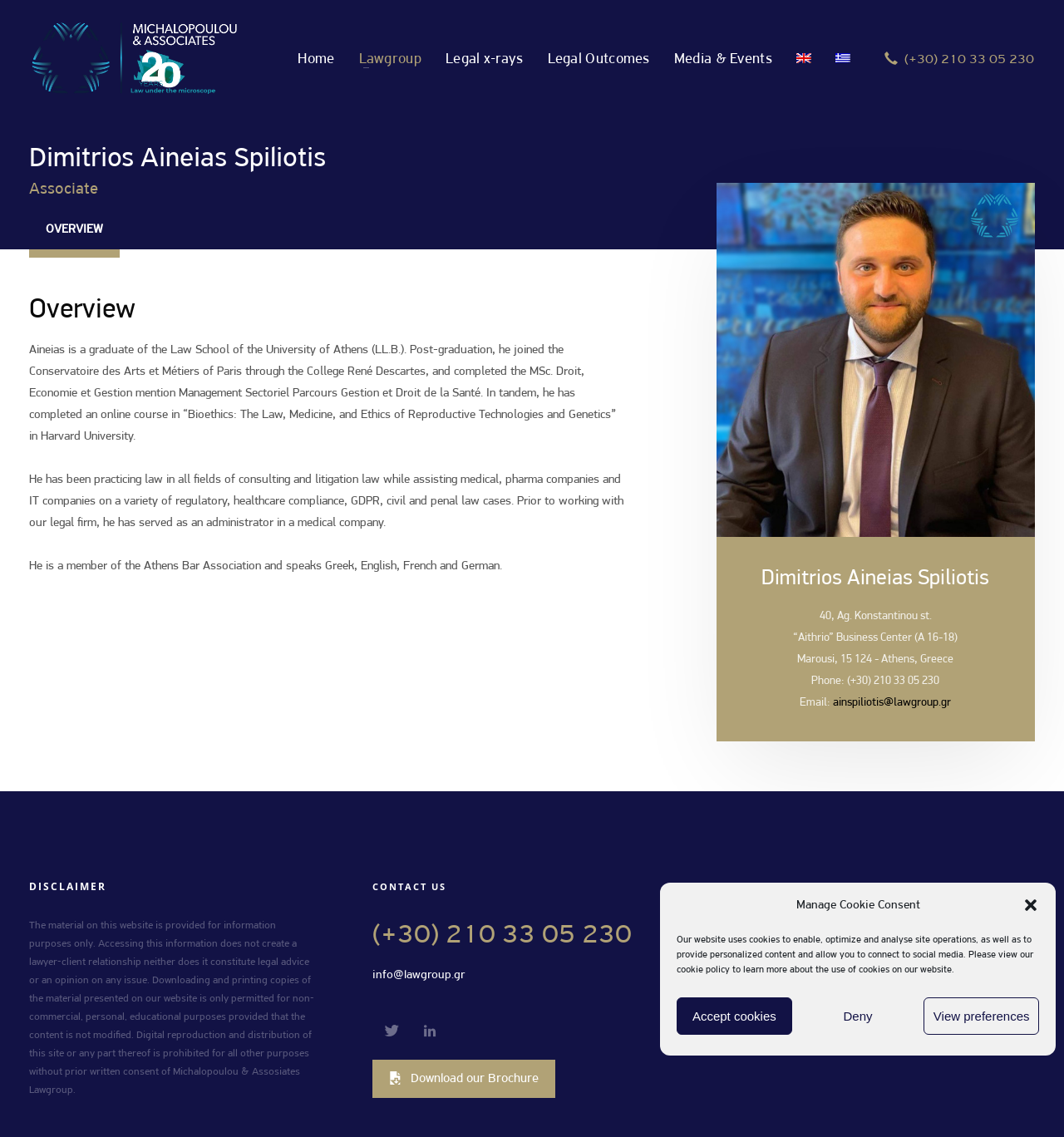What languages does Dimitrios Aineias Spiliotis speak?
Can you provide a detailed and comprehensive answer to the question?

The languages spoken by Dimitrios Aineias Spiliotis can be found in the static text element with the text 'He is a member of the Athens Bar Association and speaks Greek, English, French and German.' which is located in the overview section of the webpage.